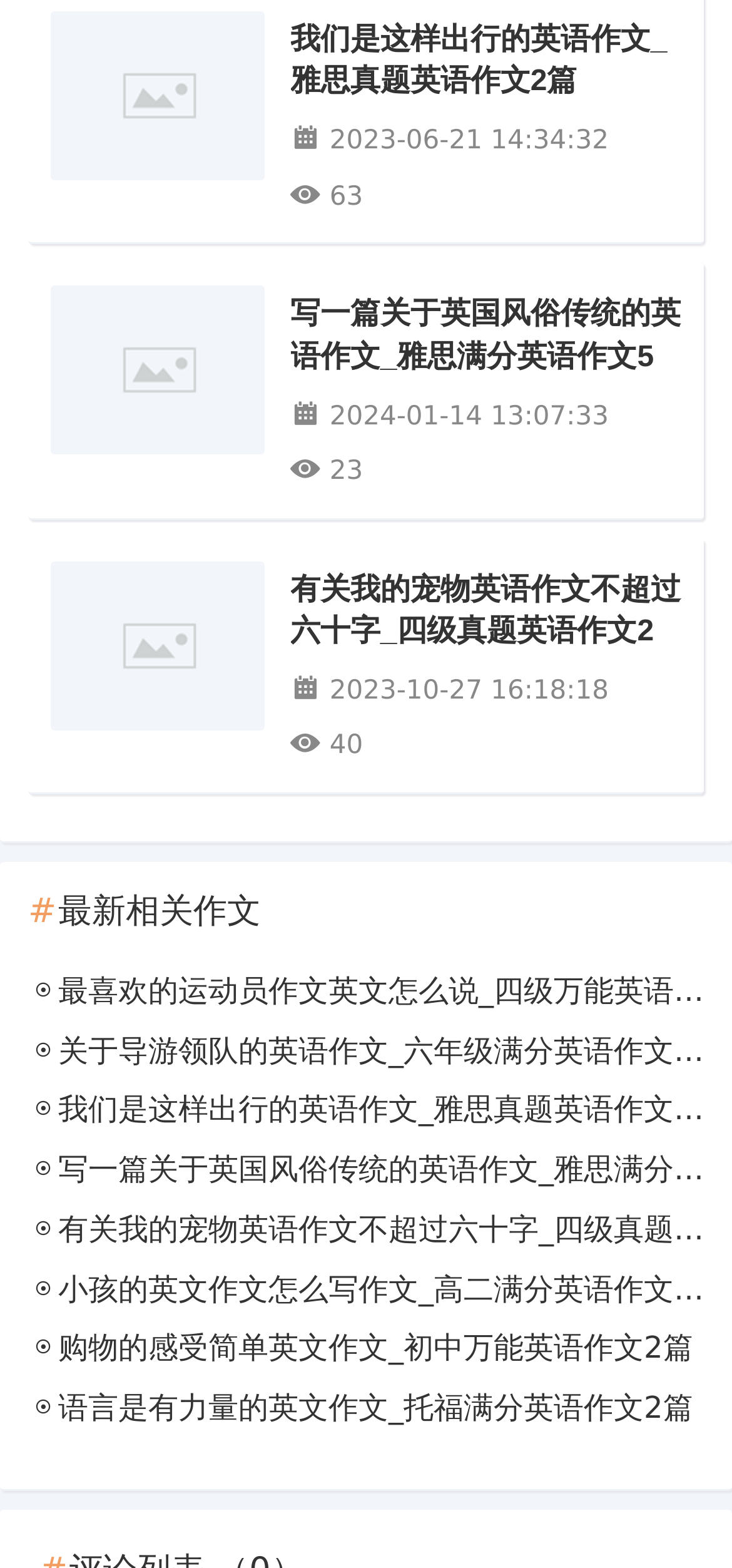Determine the bounding box coordinates for the element that should be clicked to follow this instruction: "check the latest related essays". The coordinates should be given as four float numbers between 0 and 1, in the format [left, top, right, bottom].

[0.079, 0.569, 0.356, 0.594]